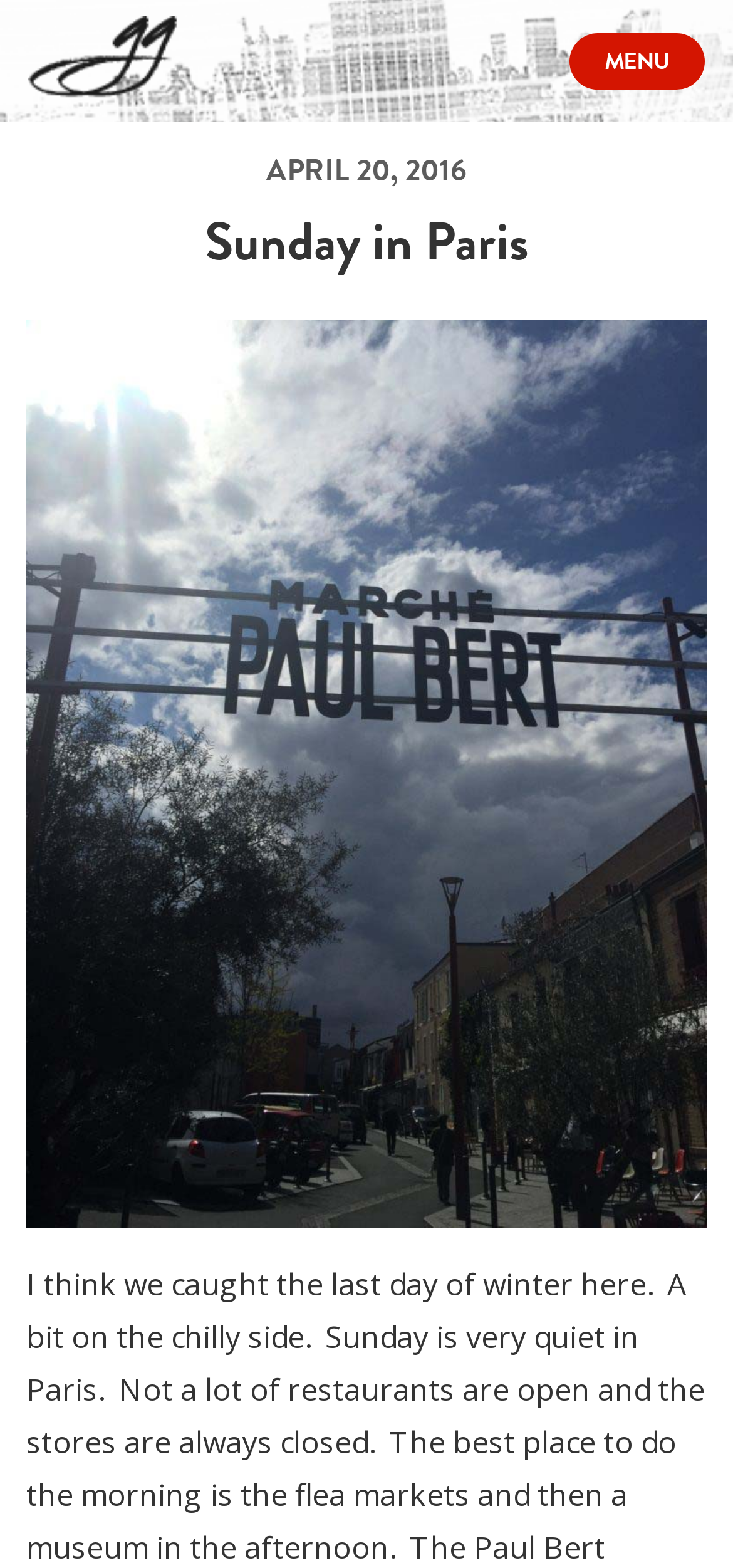Pinpoint the bounding box coordinates of the clickable area necessary to execute the following instruction: "view the ARCHIVE". The coordinates should be given as four float numbers between 0 and 1, namely [left, top, right, bottom].

[0.0, 0.4, 1.0, 0.447]